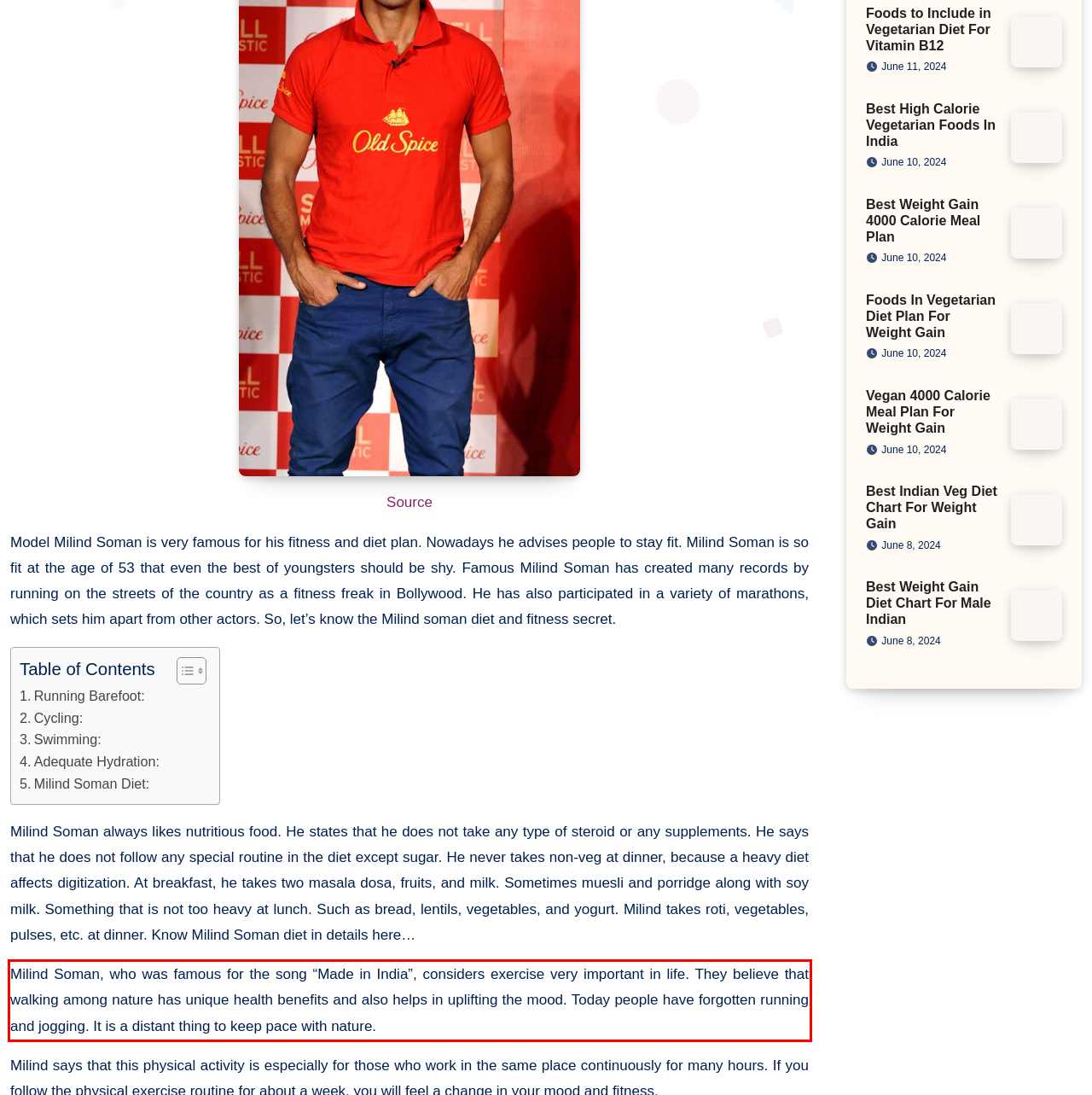Please recognize and transcribe the text located inside the red bounding box in the webpage image.

Milind Soman, who was famous for the song “Made in India”, considers exercise very important in life. They believe that walking among nature has unique health benefits and also helps in uplifting the mood. Today people have forgotten running and jogging. It is a distant thing to keep pace with nature.